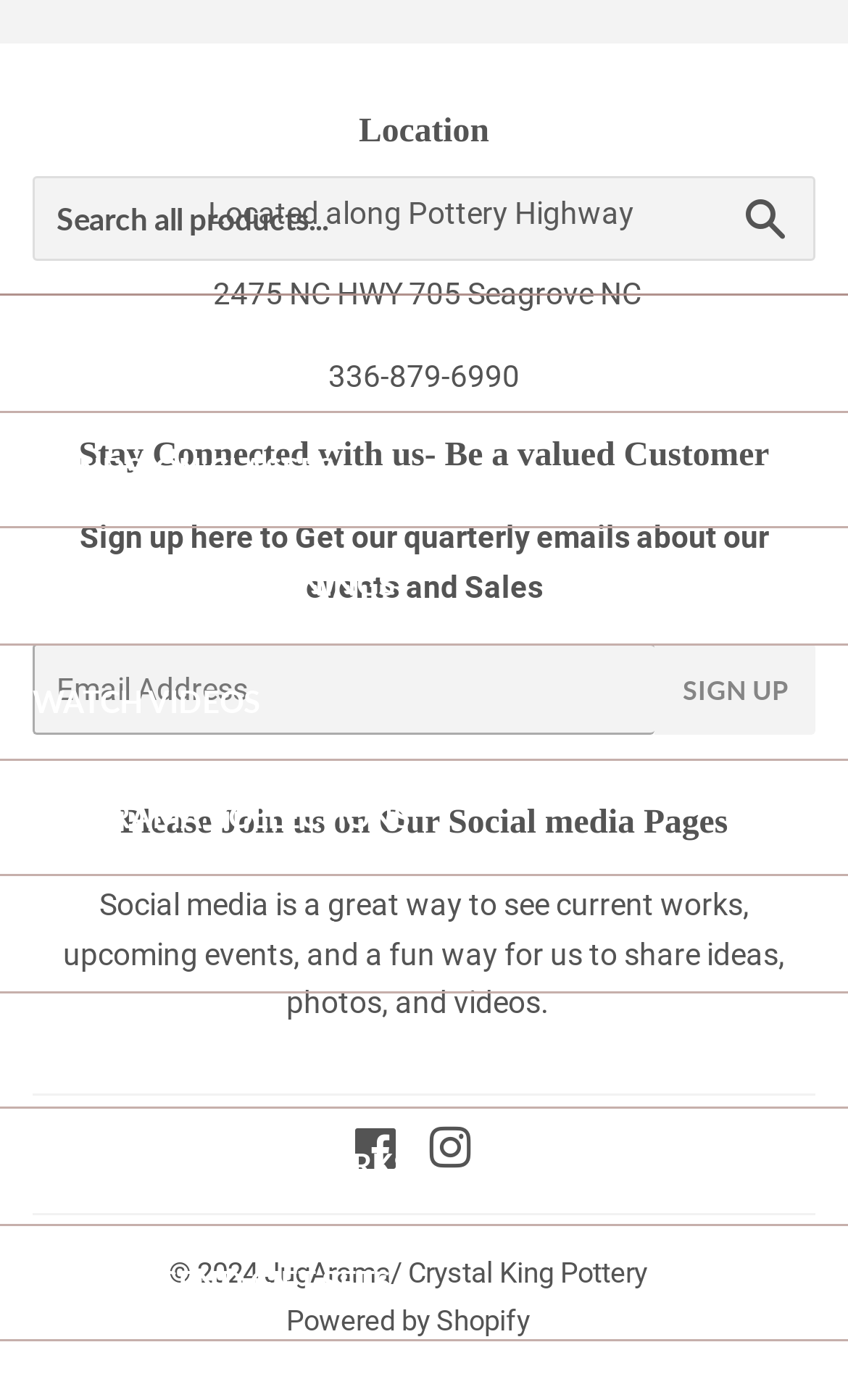Please specify the bounding box coordinates of the element that should be clicked to execute the given instruction: 'Go to HOME page'. Ensure the coordinates are four float numbers between 0 and 1, expressed as [left, top, right, bottom].

[0.0, 0.212, 1.0, 0.293]